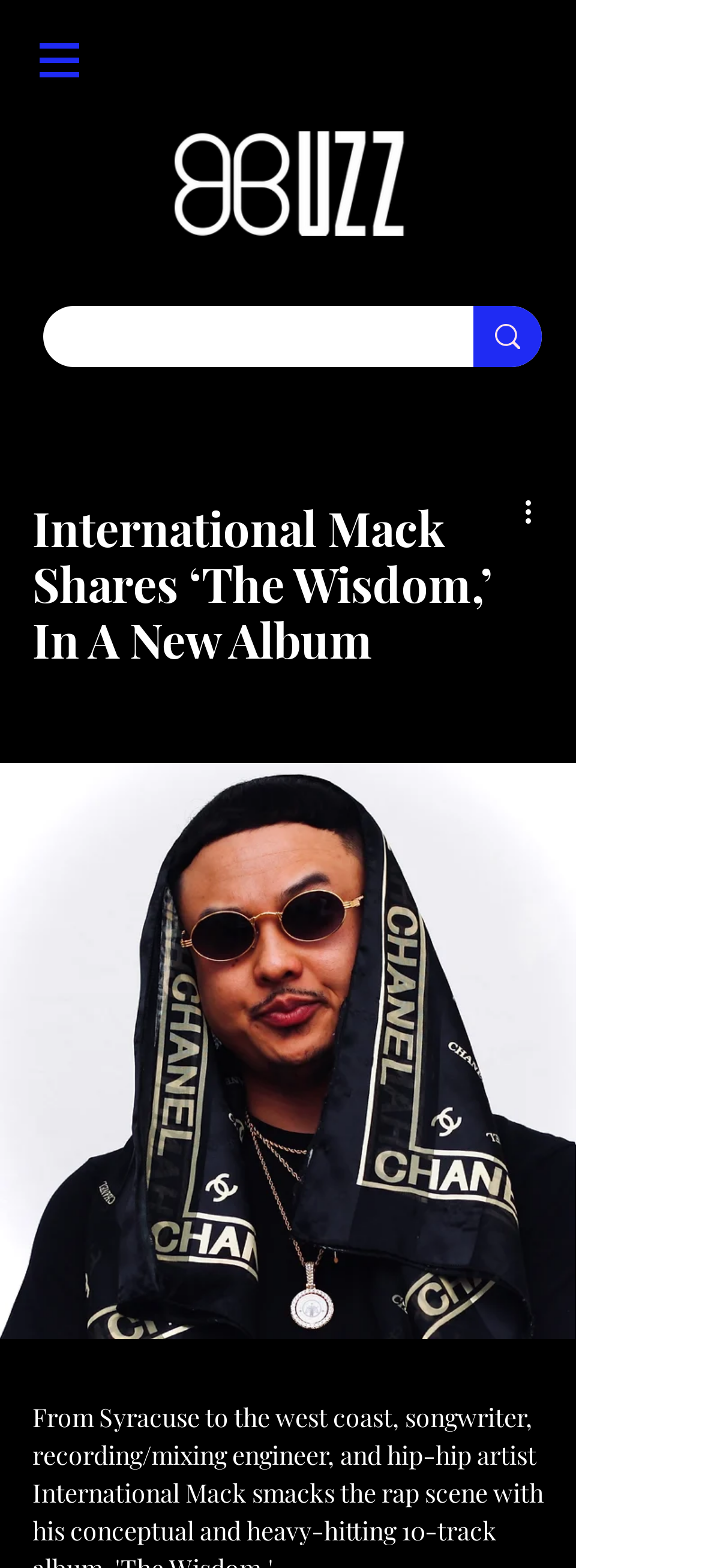Write an exhaustive caption that covers the webpage's main aspects.

The webpage is about International Mack, a songwriter, recording/mixing engineer, and hip-hop artist, and his new album "The Wisdom". 

At the top left corner, there is a button to open the navigation menu. Next to it, there is a search bar with a searchbox and a button. The search bar is quite wide, taking up about two-thirds of the screen width. 

Below the search bar, there is a logo, "BUZZ LOGO WHITE.png", which is an image. To the right of the logo, there is a button labeled "More actions". 

The main content of the webpage is a heading that reads "International Mack Shares ‘The Wisdom,’ In A New Album". This heading is quite large and takes up a significant portion of the screen. 

At the bottom of the page, there is a wide button that spans almost the entire screen width.